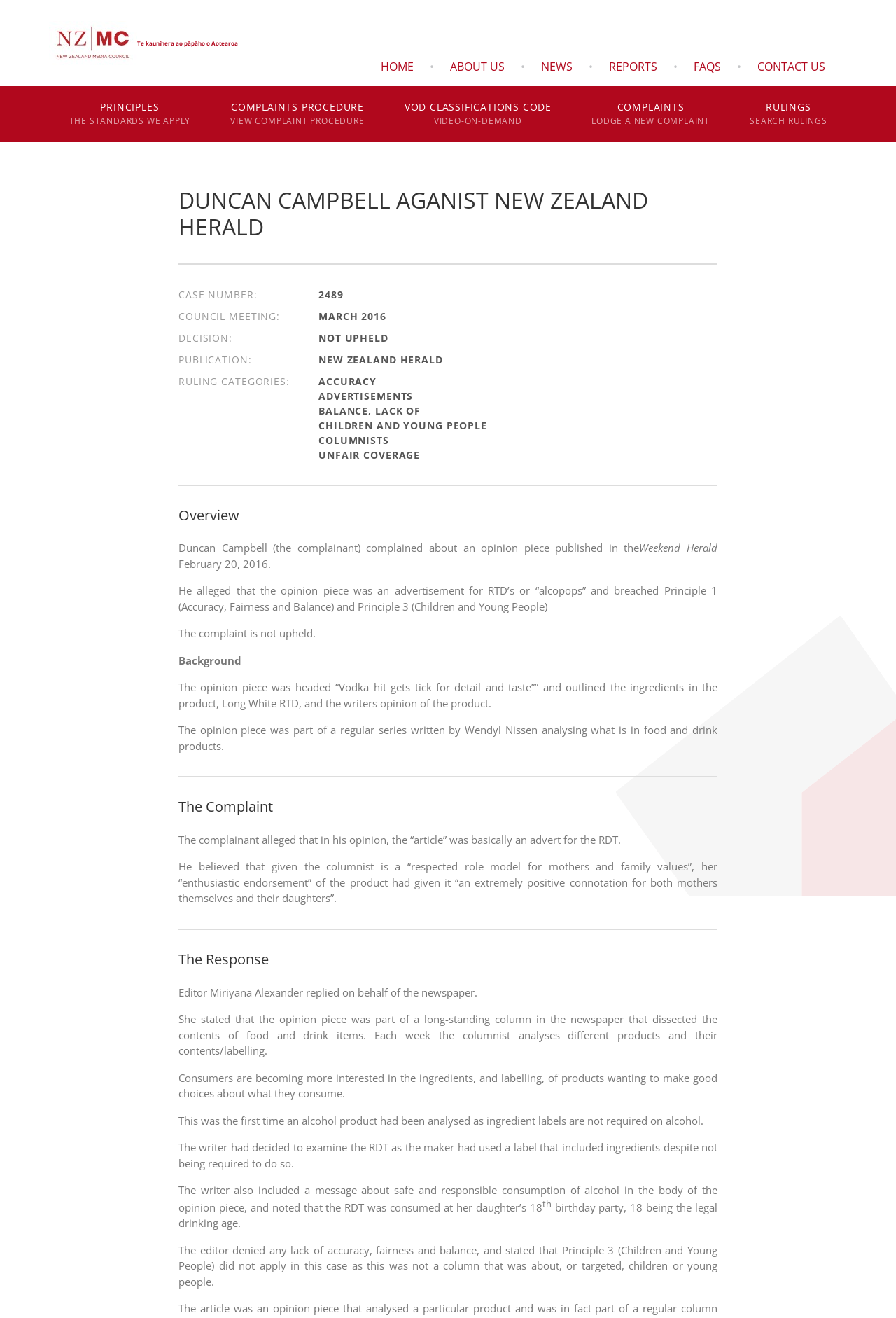Determine the bounding box coordinates of the clickable region to execute the instruction: "Read the 'NEWS'". The coordinates should be four float numbers between 0 and 1, denoted as [left, top, right, bottom].

[0.592, 0.039, 0.651, 0.062]